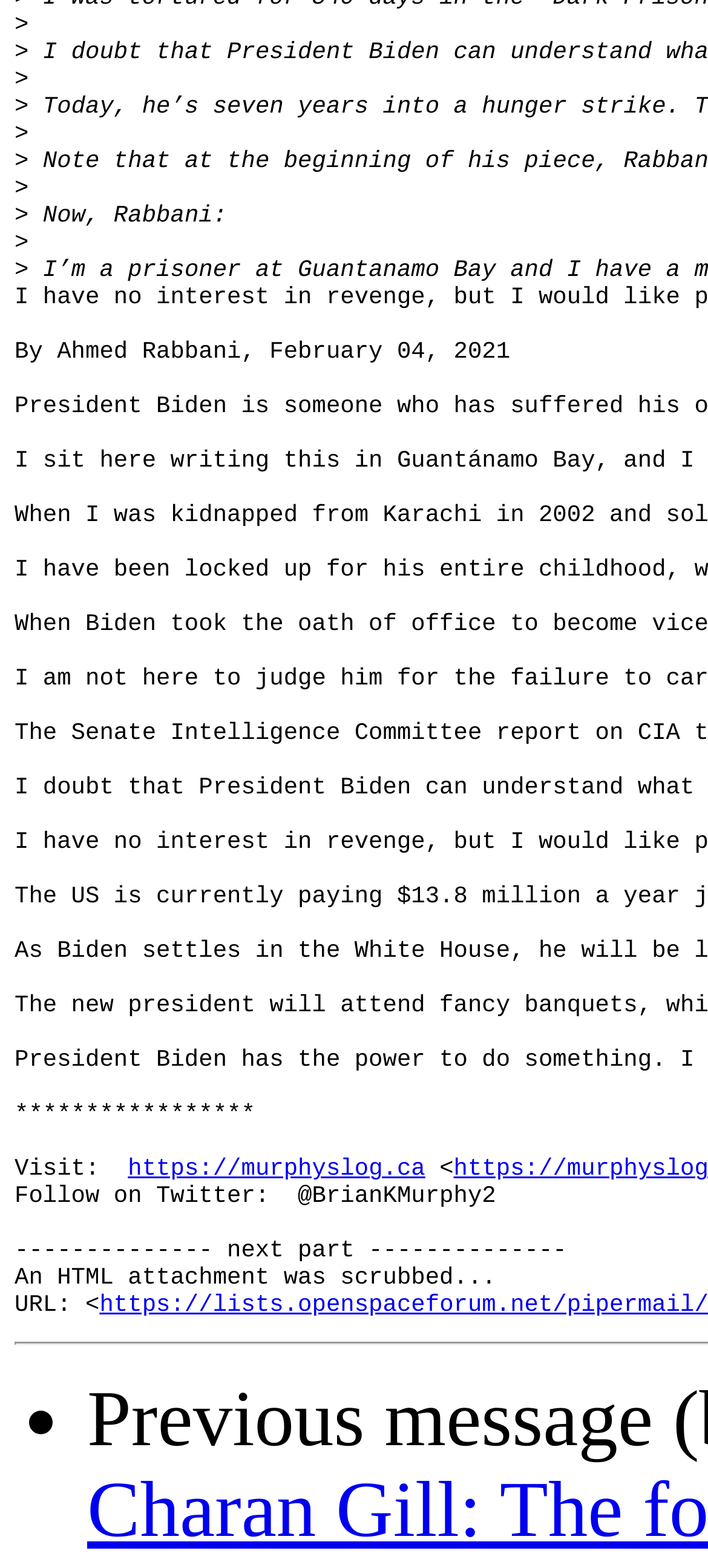What is the first character of the text?
From the screenshot, supply a one-word or short-phrase answer.

>